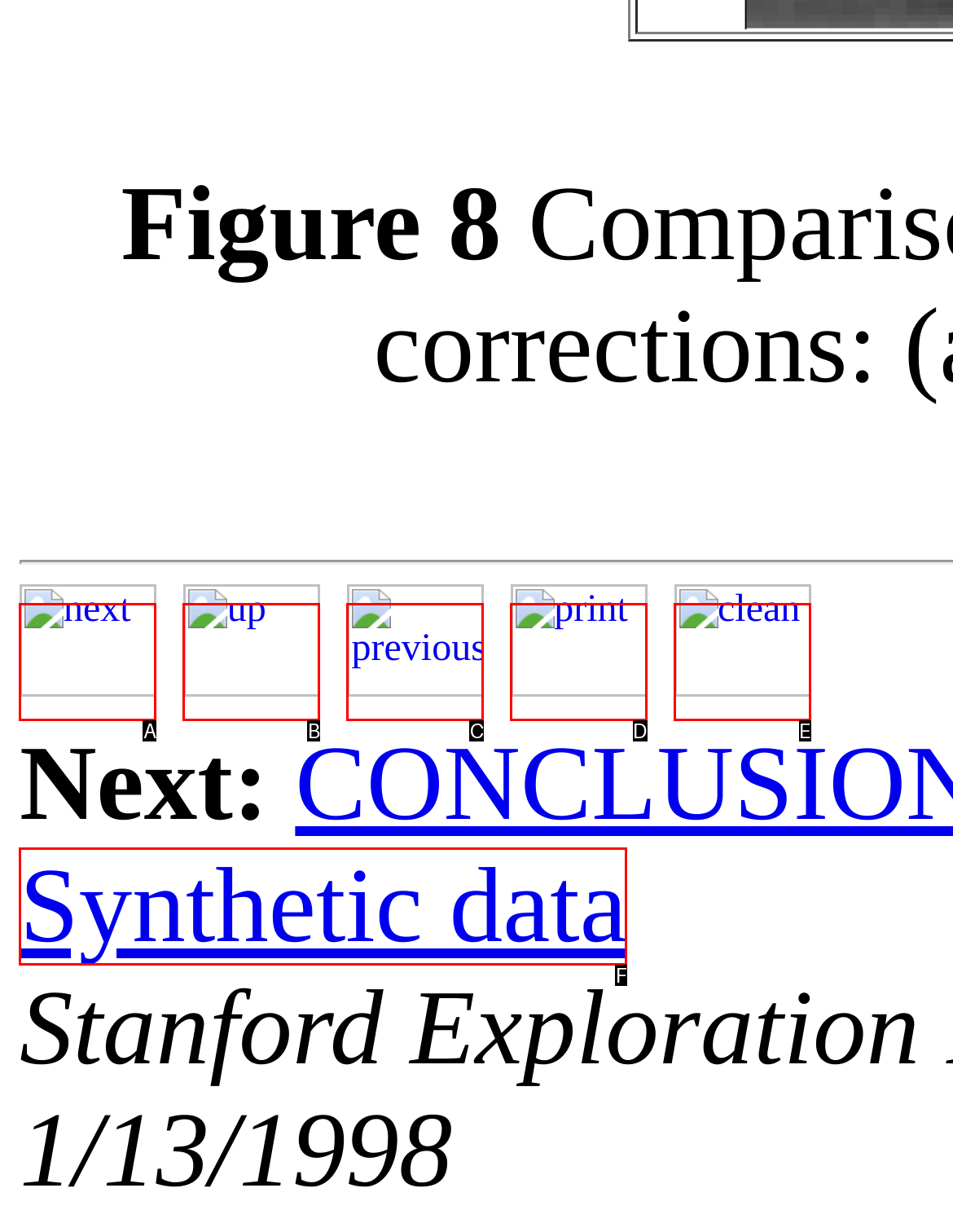Based on the element description: Synthetic data, choose the HTML element that matches best. Provide the letter of your selected option.

F